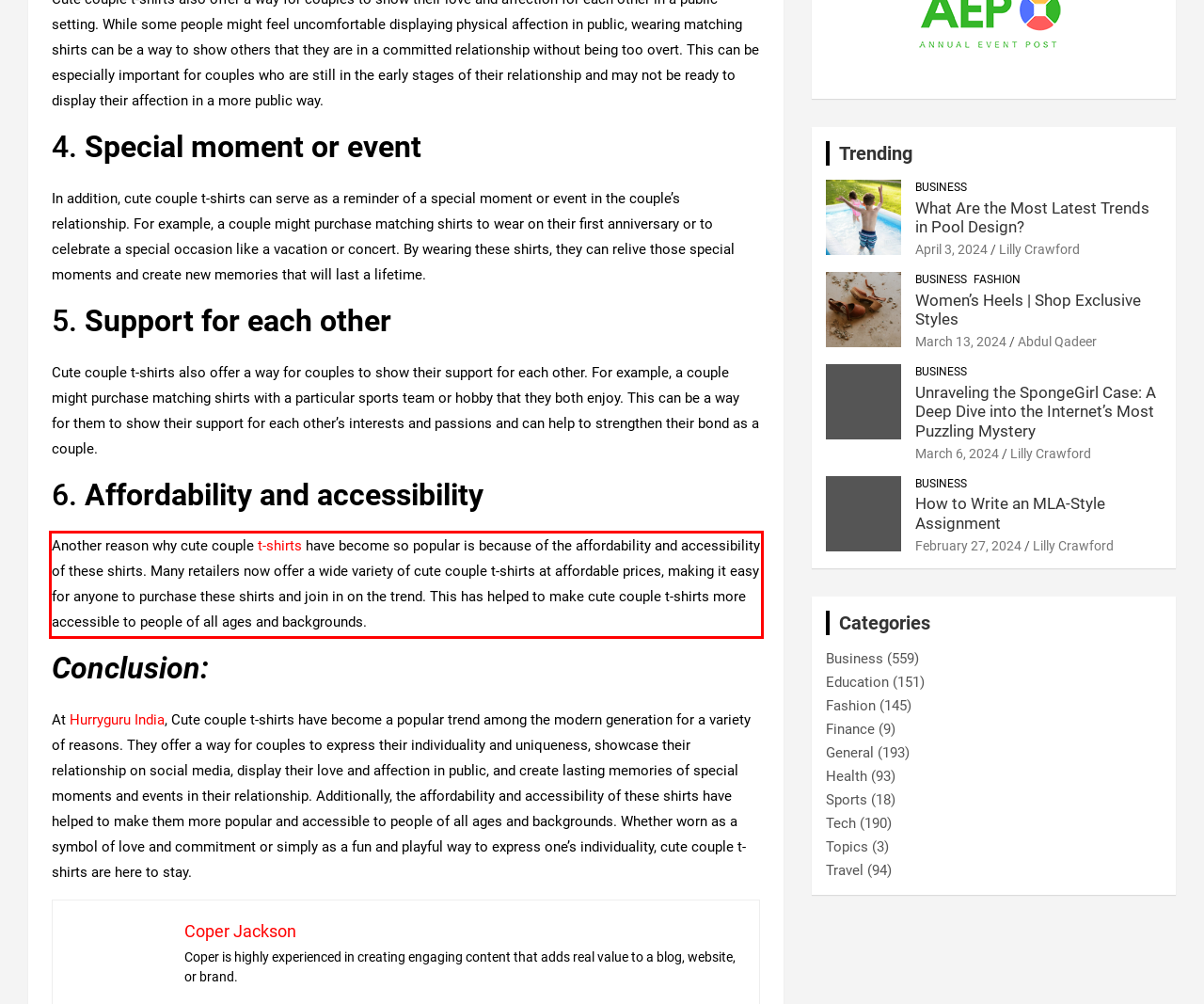Review the webpage screenshot provided, and perform OCR to extract the text from the red bounding box.

Another reason why cute couple t-shirts have become so popular is because of the affordability and accessibility of these shirts. Many retailers now offer a wide variety of cute couple t-shirts at affordable prices, making it easy for anyone to purchase these shirts and join in on the trend. This has helped to make cute couple t-shirts more accessible to people of all ages and backgrounds.